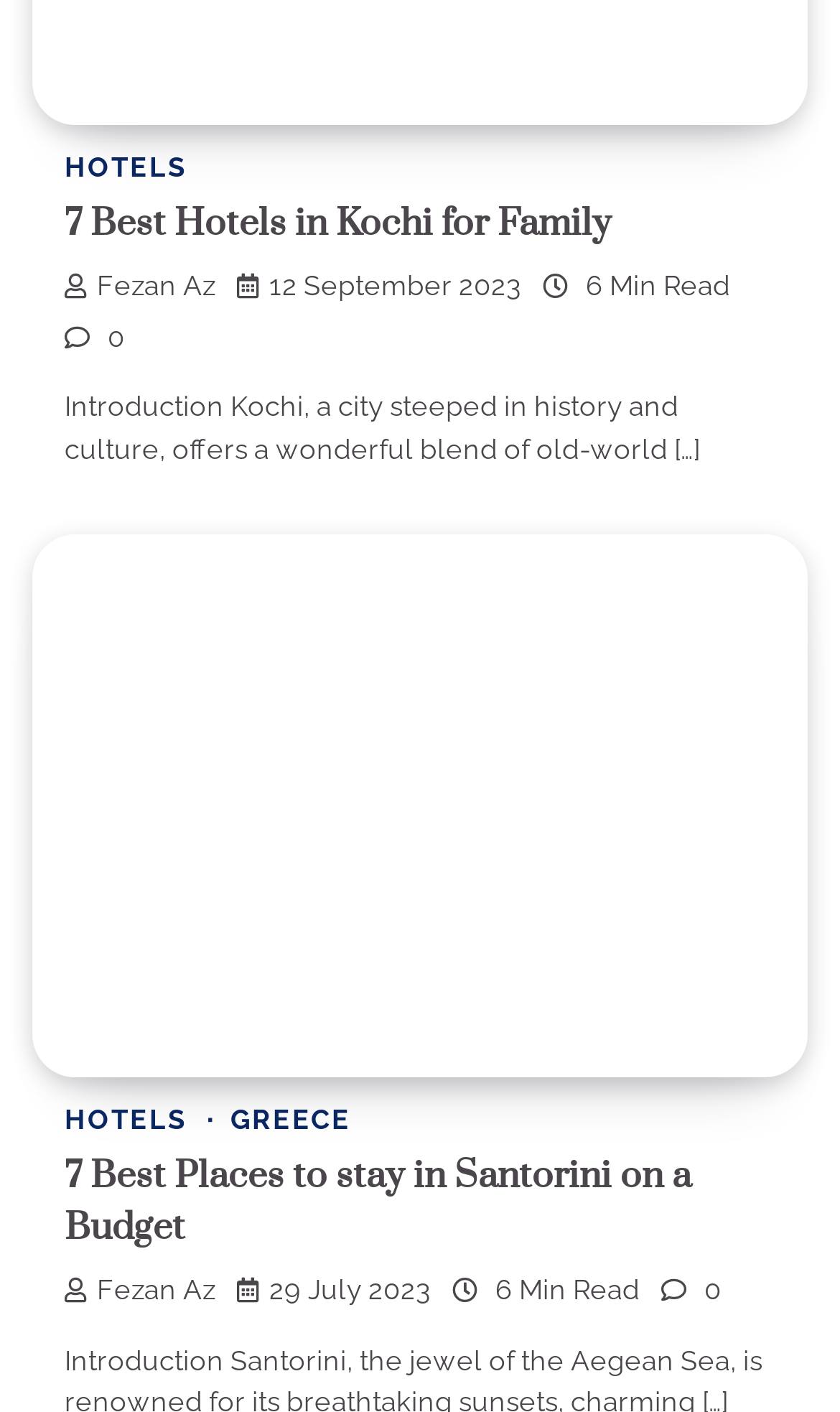Look at the image and write a detailed answer to the question: 
How many minutes does it take to read the first article?

The StaticText element with the text '6 Min Read' is located below the heading of the first article, indicating that it takes 6 minutes to read the article.